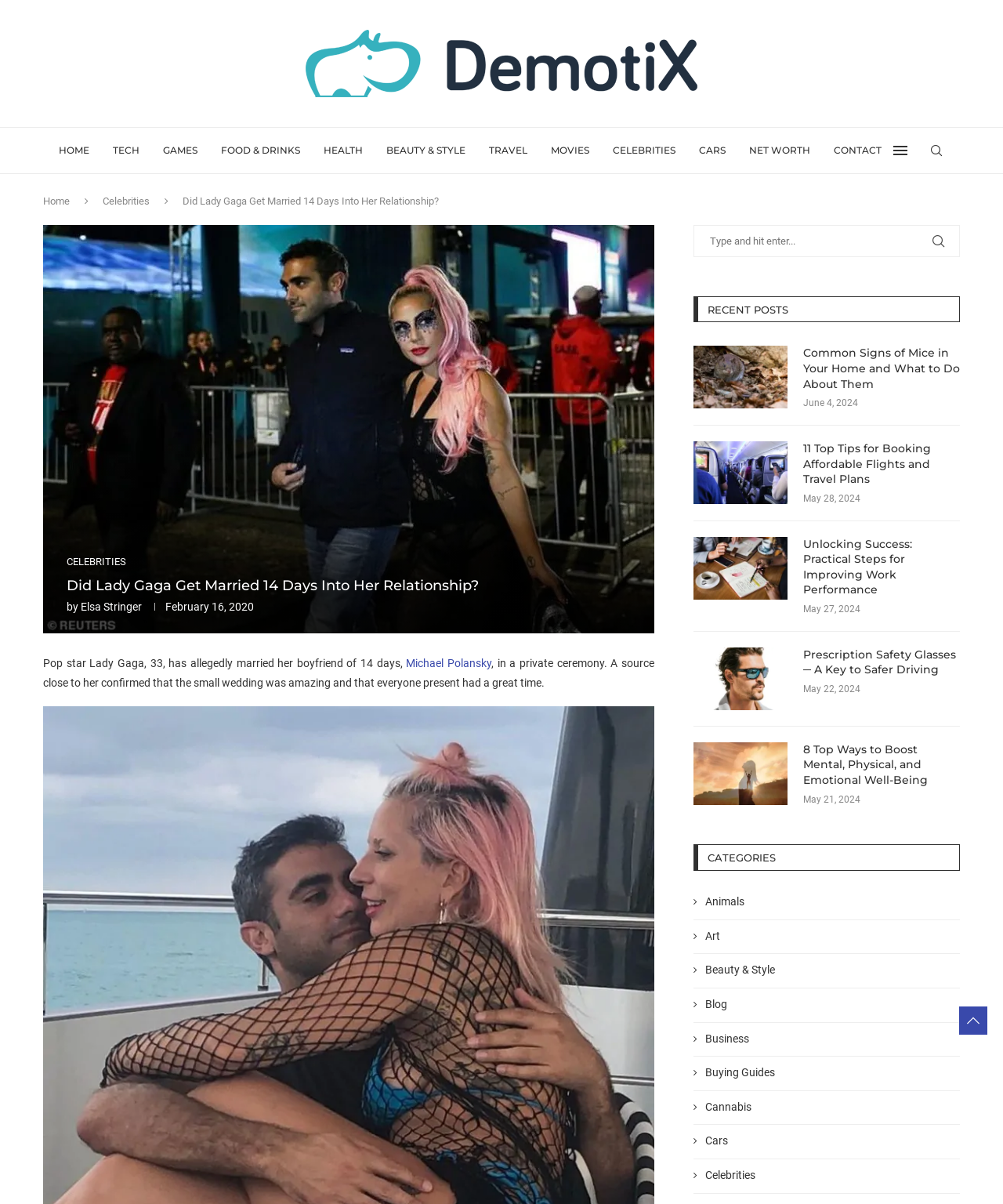Given the element description: "Home", predict the bounding box coordinates of this UI element. The coordinates must be four float numbers between 0 and 1, given as [left, top, right, bottom].

[0.059, 0.106, 0.089, 0.144]